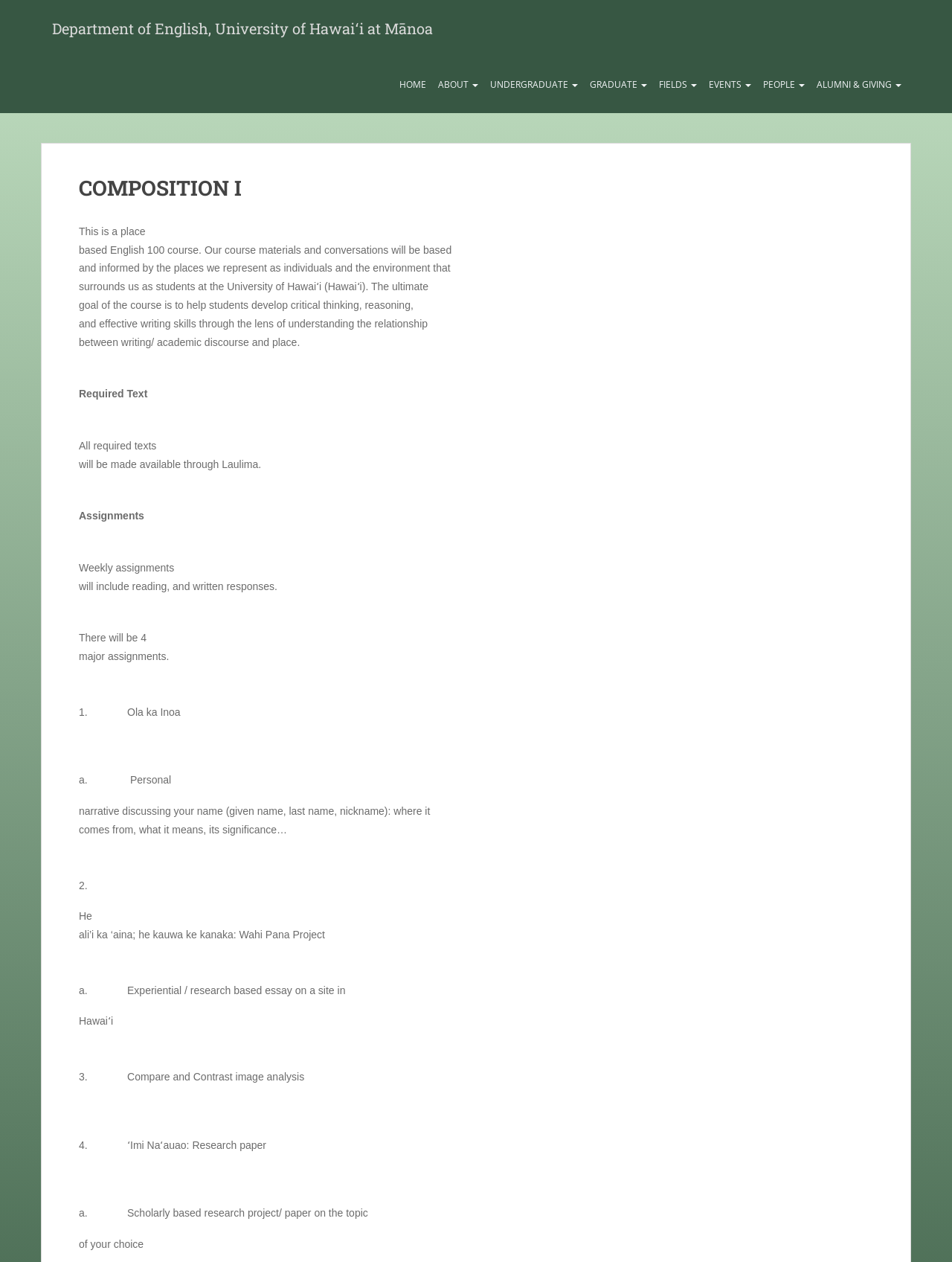Locate the bounding box coordinates of the element's region that should be clicked to carry out the following instruction: "Click on the UNDERGRADUATE link". The coordinates need to be four float numbers between 0 and 1, i.e., [left, top, right, bottom].

[0.509, 0.045, 0.613, 0.09]